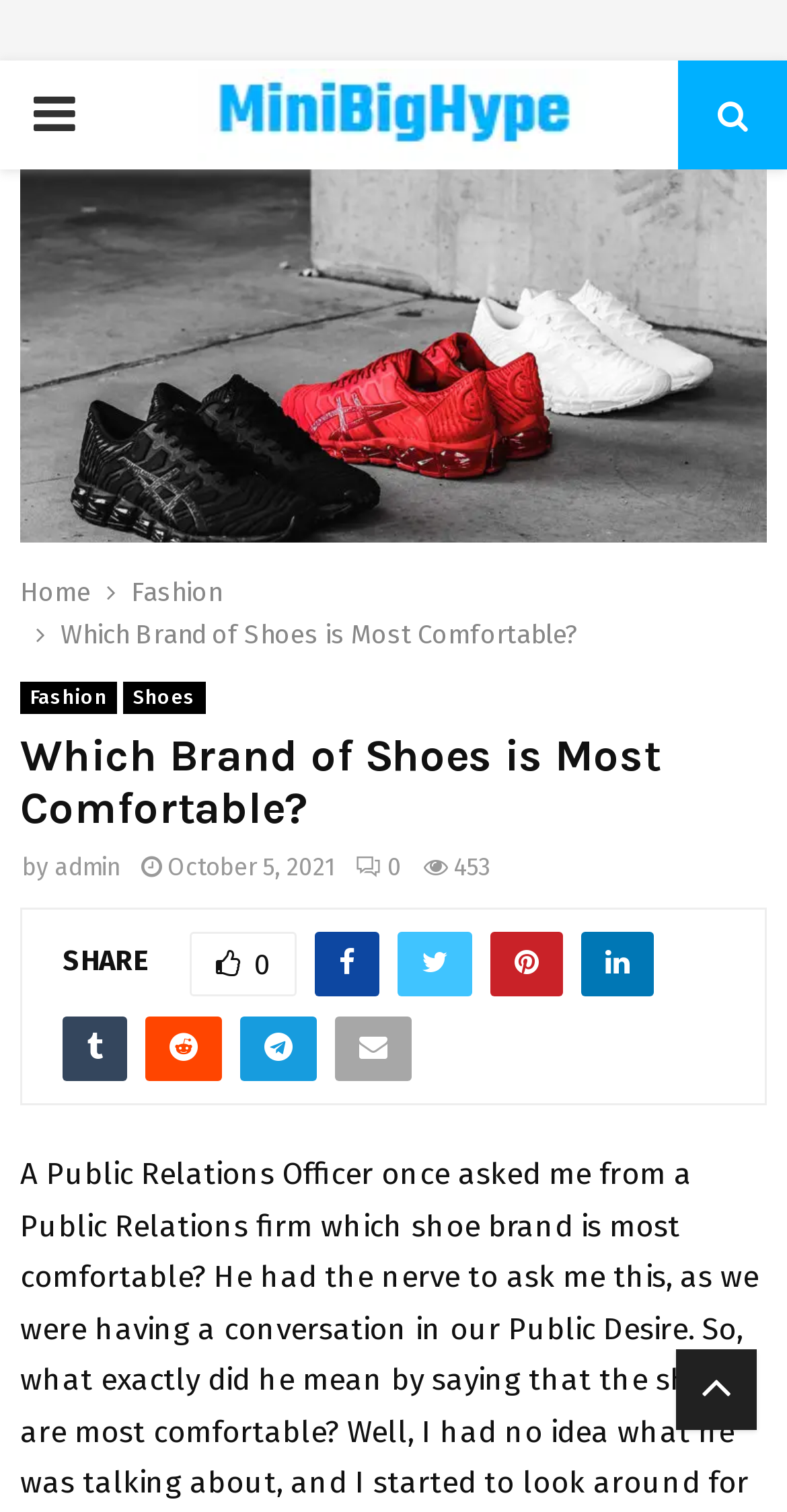Please find the bounding box coordinates of the element's region to be clicked to carry out this instruction: "Read the article about Which Brand of Shoes is Most Comfortable?".

[0.077, 0.41, 0.736, 0.43]